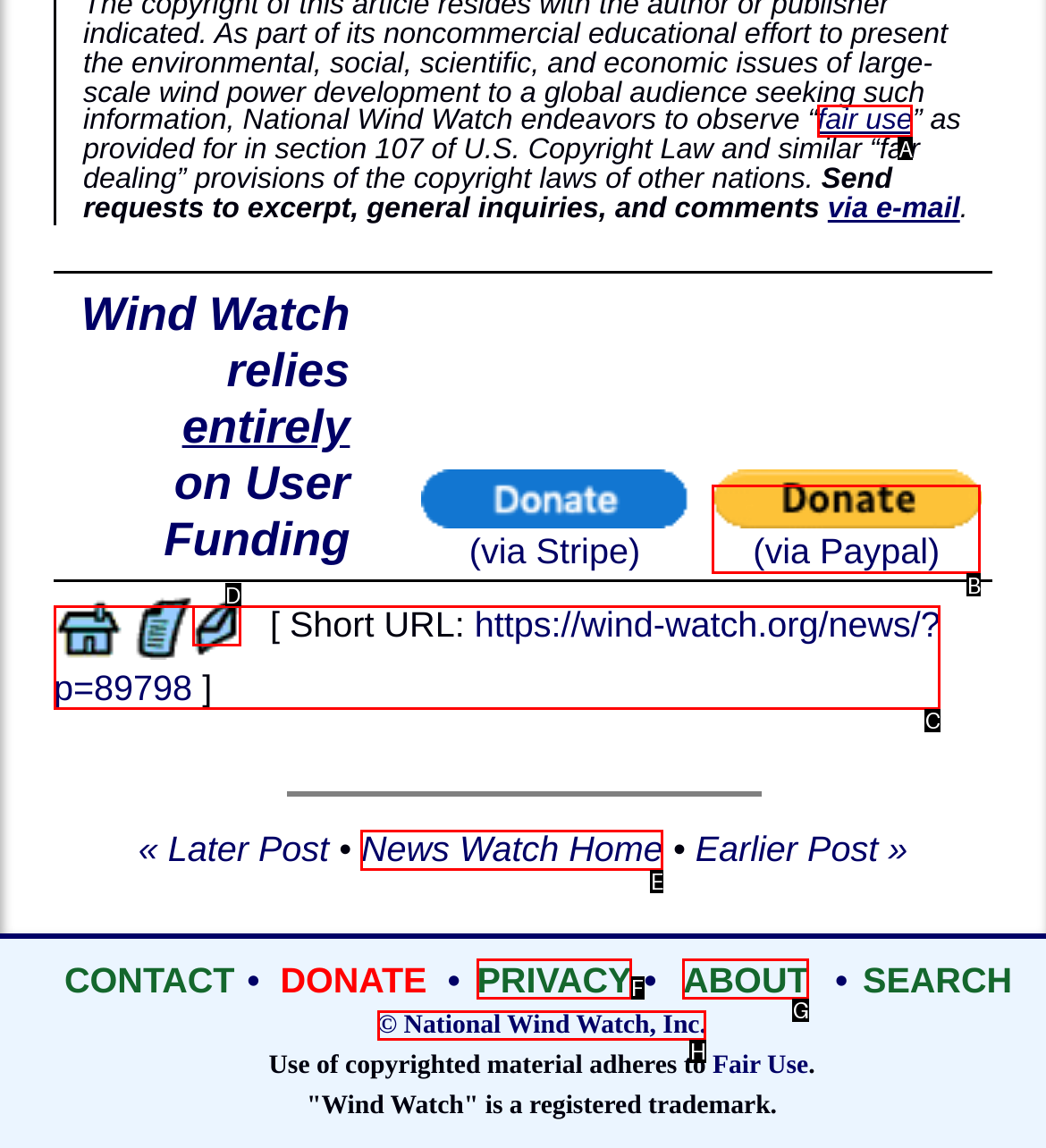Determine which HTML element corresponds to the description: fair use. Provide the letter of the correct option.

A